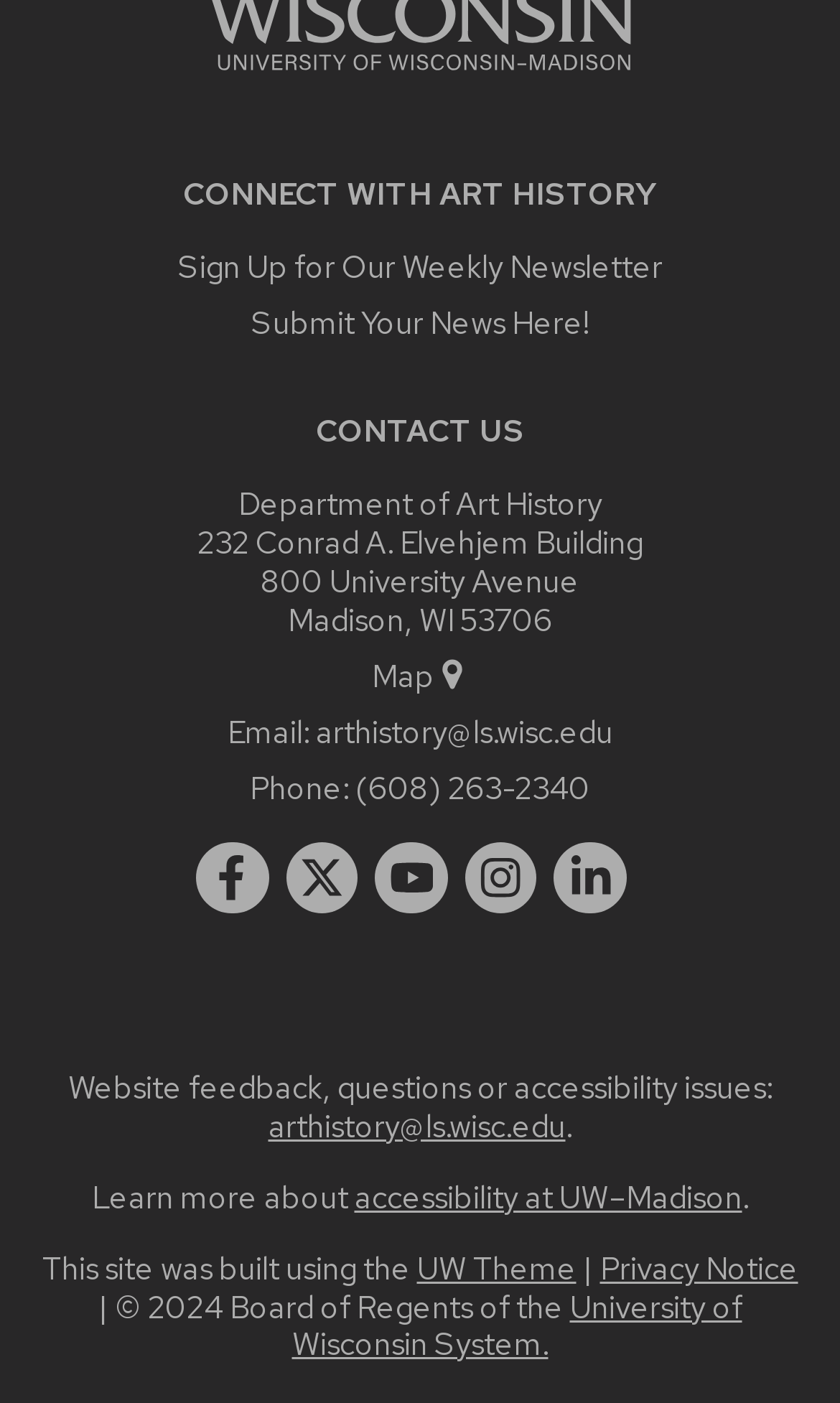What is the email address to contact the department?
Provide a comprehensive and detailed answer to the question.

I found the answer by looking at the link element with the bounding box coordinates [0.376, 0.506, 0.729, 0.536], which contains the email address 'arthistory@ls.wisc.edu'.